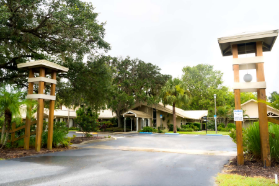What is the focus of the 'Sound IN~FuSiOn' experiences?
Using the screenshot, give a one-word or short phrase answer.

Sound therapy and communal healing